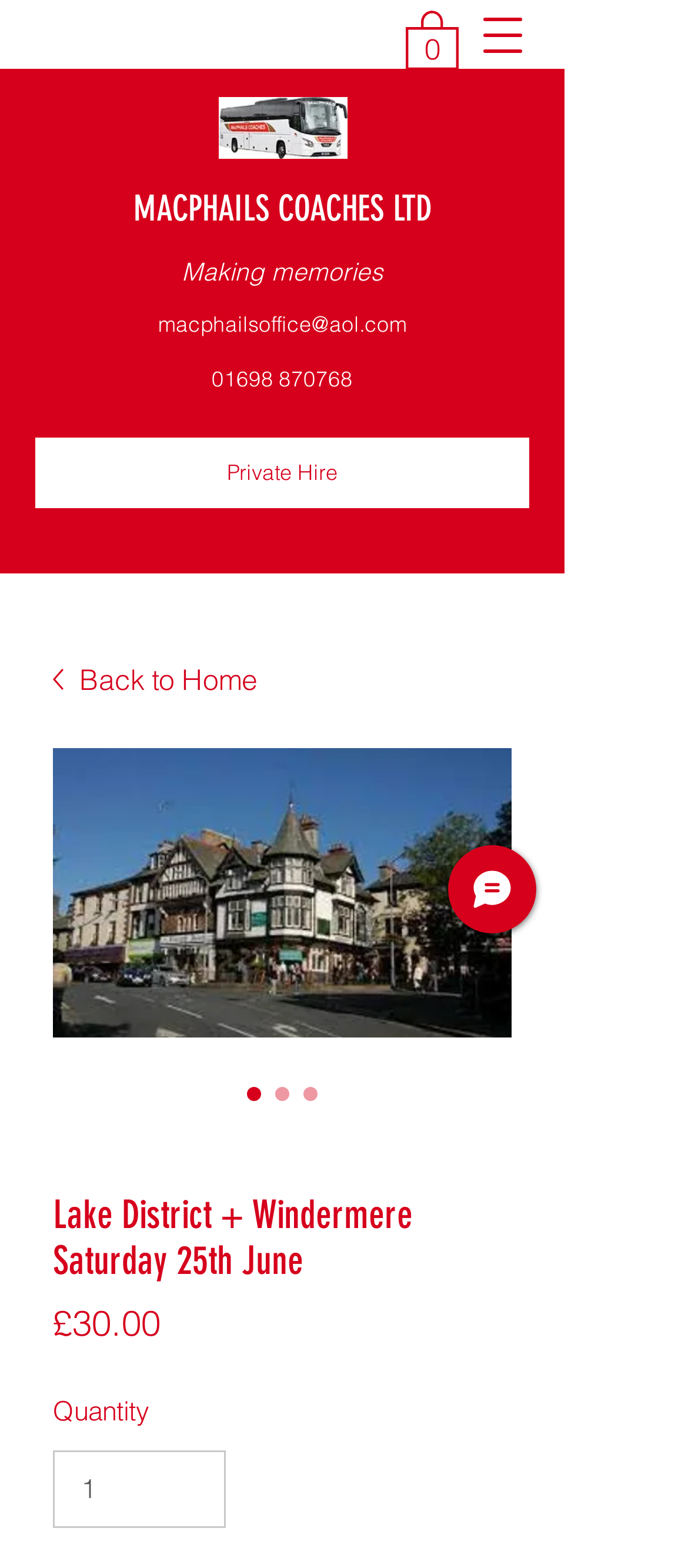From the element description Back to Home, predict the bounding box coordinates of the UI element. The coordinates must be specified in the format (top-left x, top-left y, bottom-right x, bottom-right y) and should be within the 0 to 1 range.

[0.077, 0.416, 0.744, 0.45]